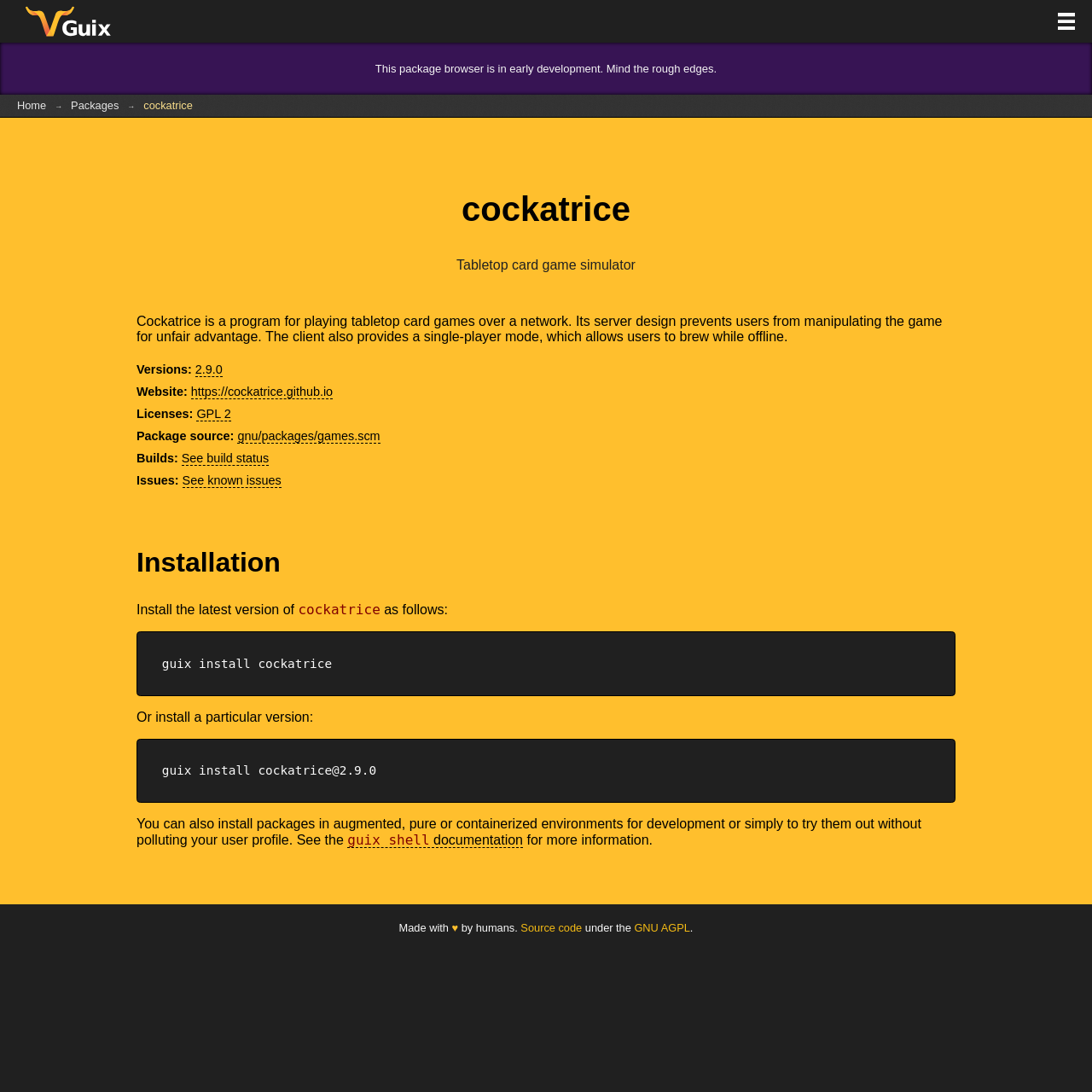Please study the image and answer the question comprehensively:
What is the latest version of Cockatrice?

The latest version of Cockatrice can be found in the 'Versions:' section of the webpage. It is listed as a link, '2.9.0', which indicates that it is the most recent version available.